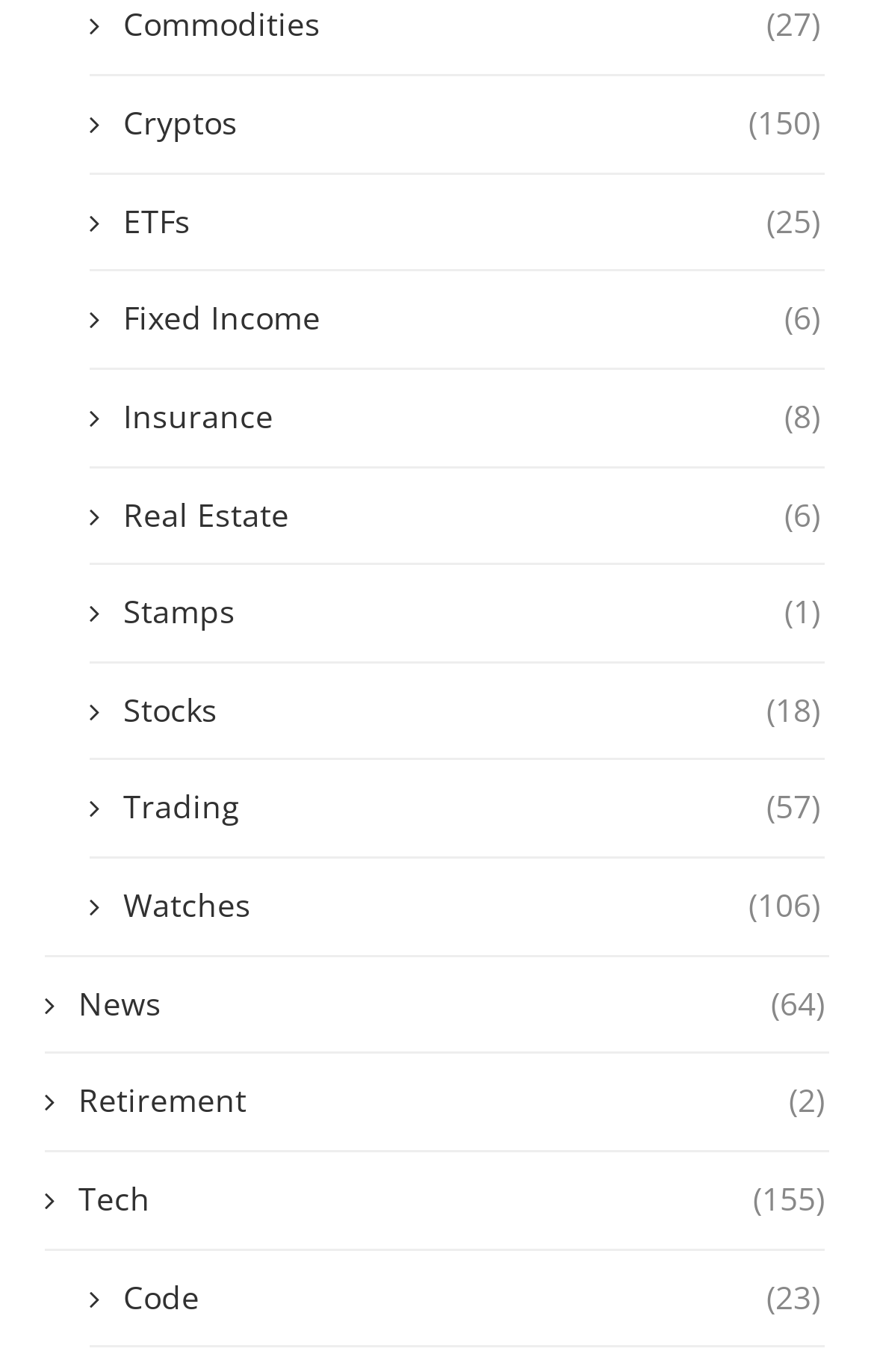What is the category with the most items?
Based on the image, give a concise answer in the form of a single word or short phrase.

Cryptos